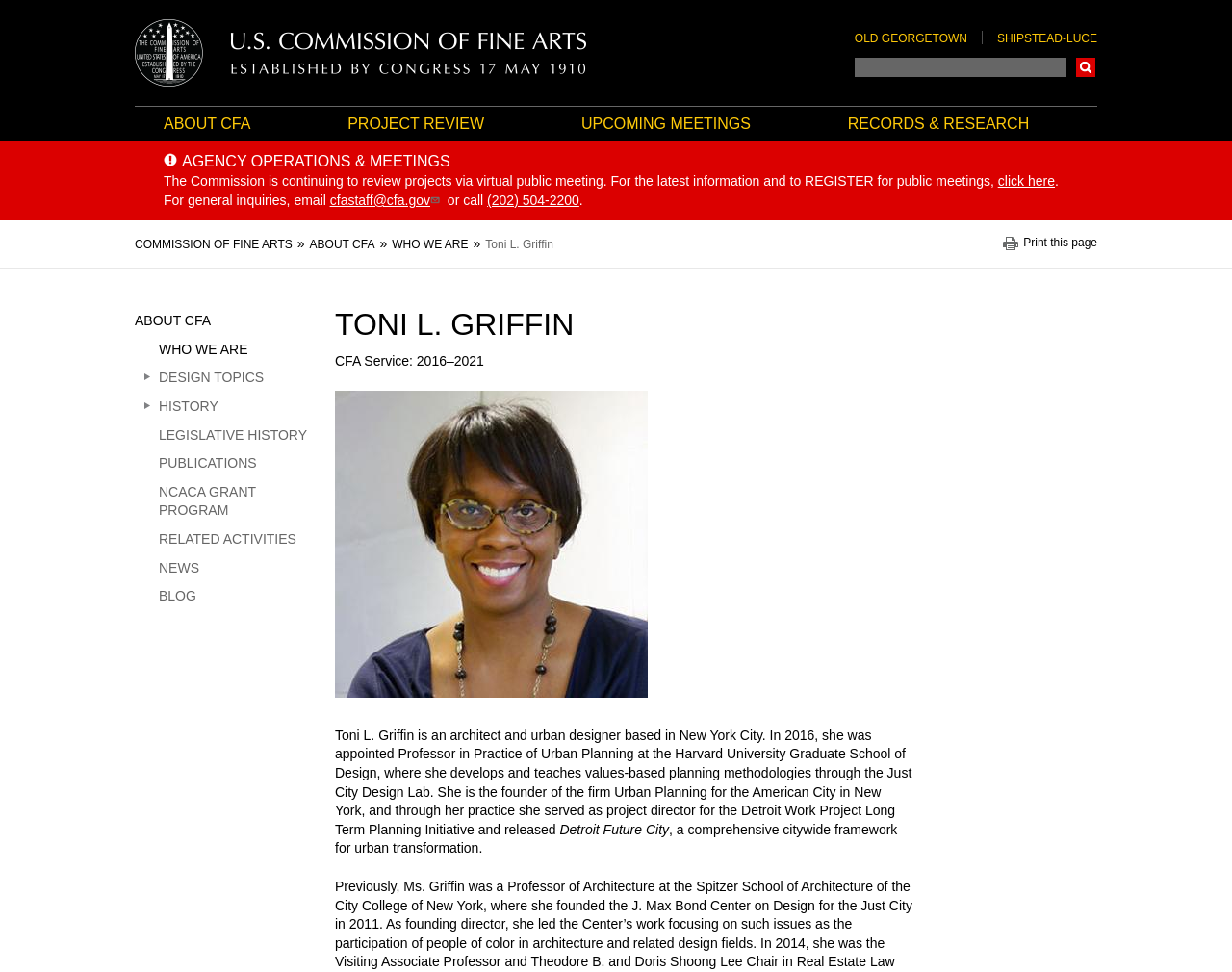Determine the bounding box coordinates of the region I should click to achieve the following instruction: "Print this page". Ensure the bounding box coordinates are four float numbers between 0 and 1, i.e., [left, top, right, bottom].

[0.814, 0.244, 0.891, 0.258]